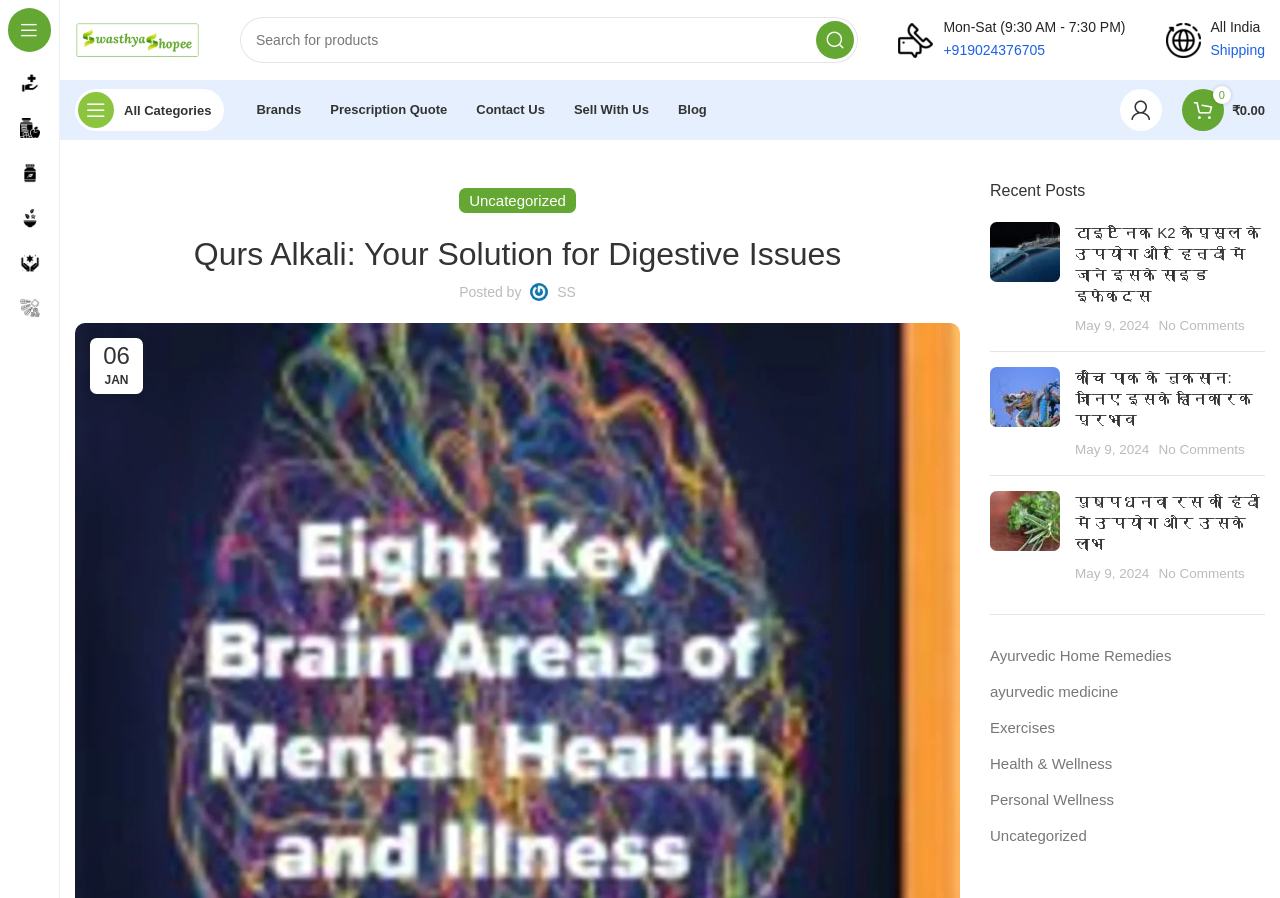Respond with a single word or short phrase to the following question: 
What is the website's name?

Swasthyashopee